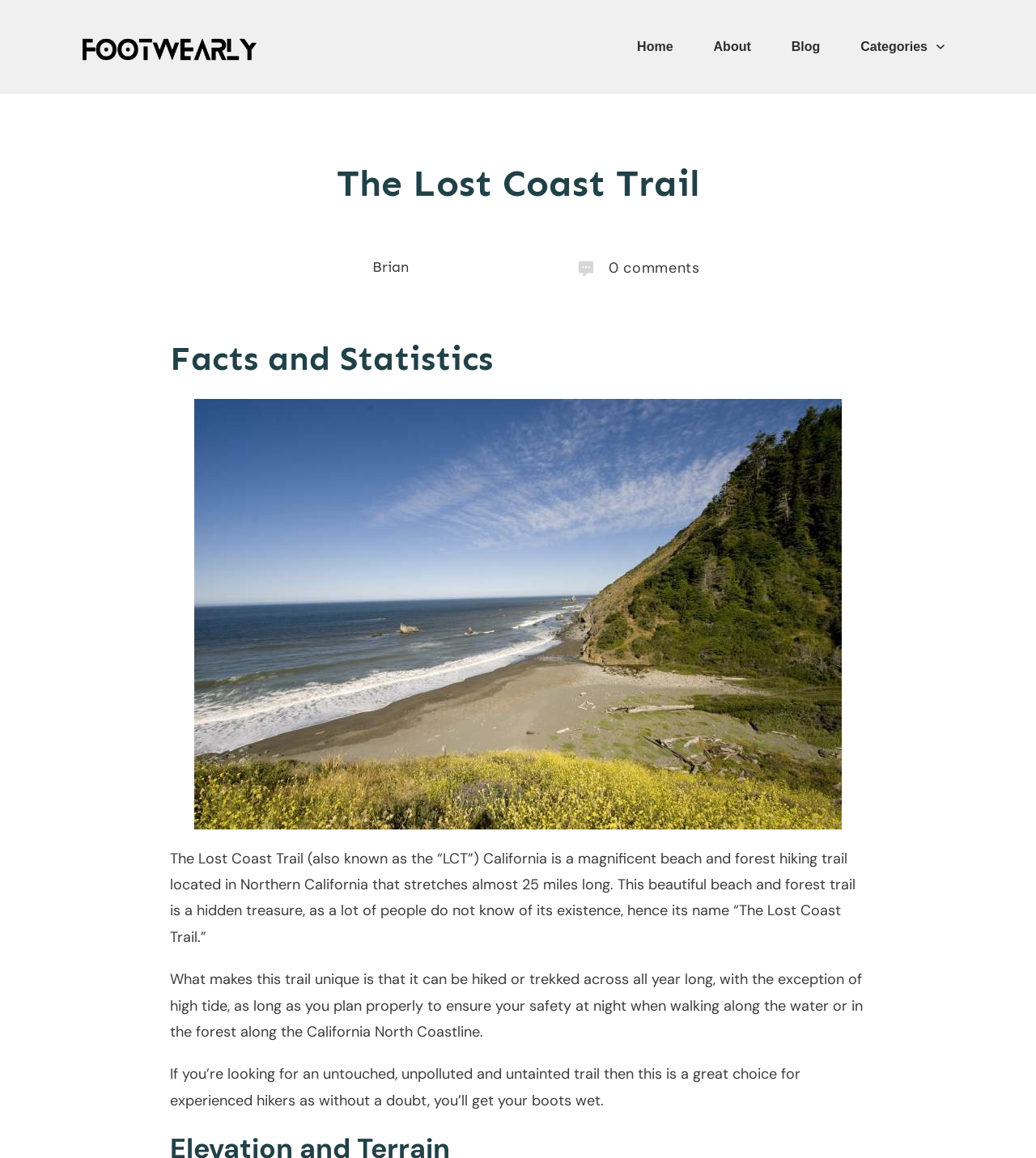Locate the bounding box coordinates of the clickable area to execute the instruction: "View the 'Standard Post' image". Provide the coordinates as four float numbers between 0 and 1, represented as [left, top, right, bottom].

[0.311, 0.215, 0.347, 0.247]